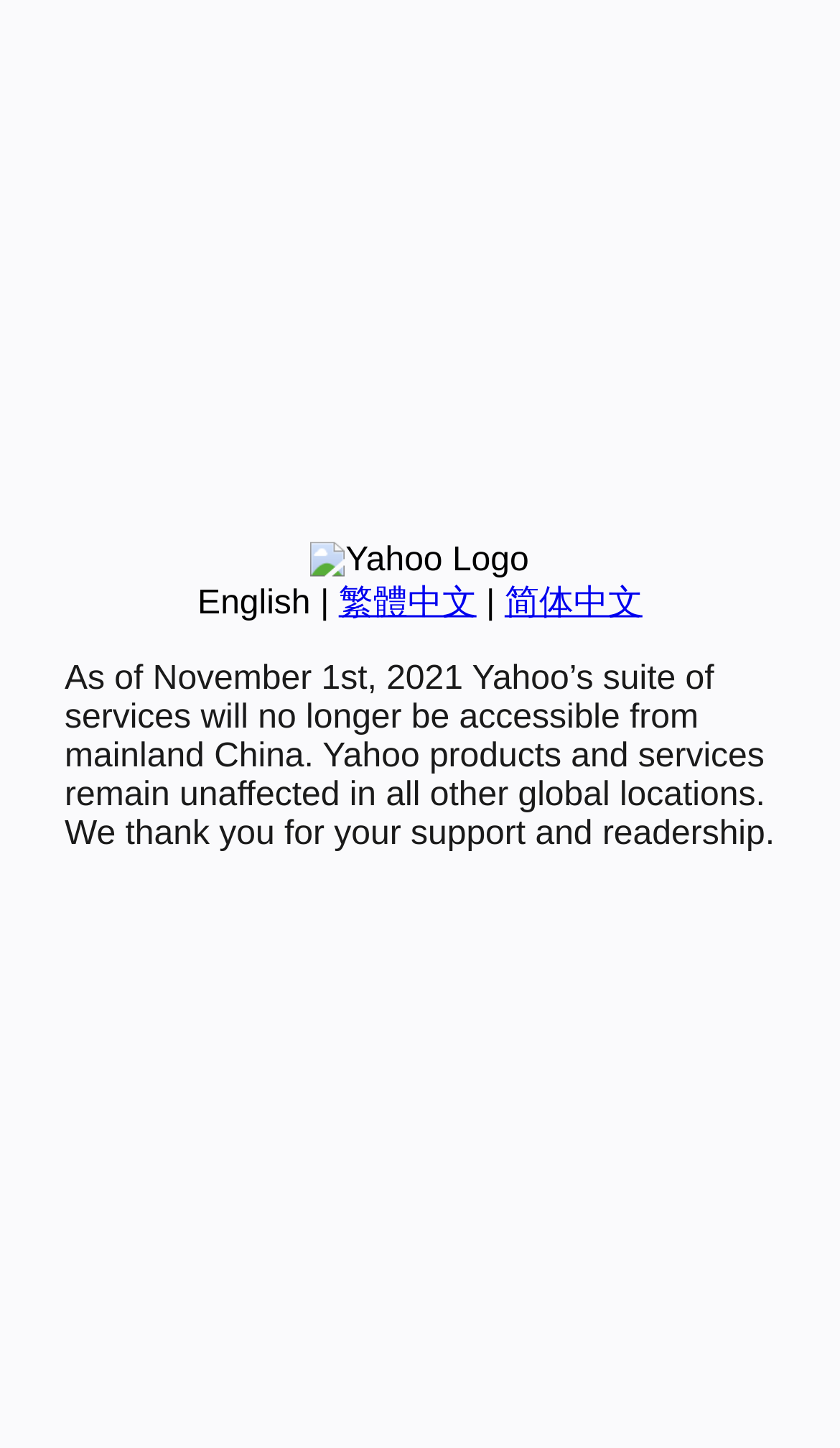Identify the bounding box for the UI element described as: "简体中文". The coordinates should be four float numbers between 0 and 1, i.e., [left, top, right, bottom].

[0.601, 0.404, 0.765, 0.429]